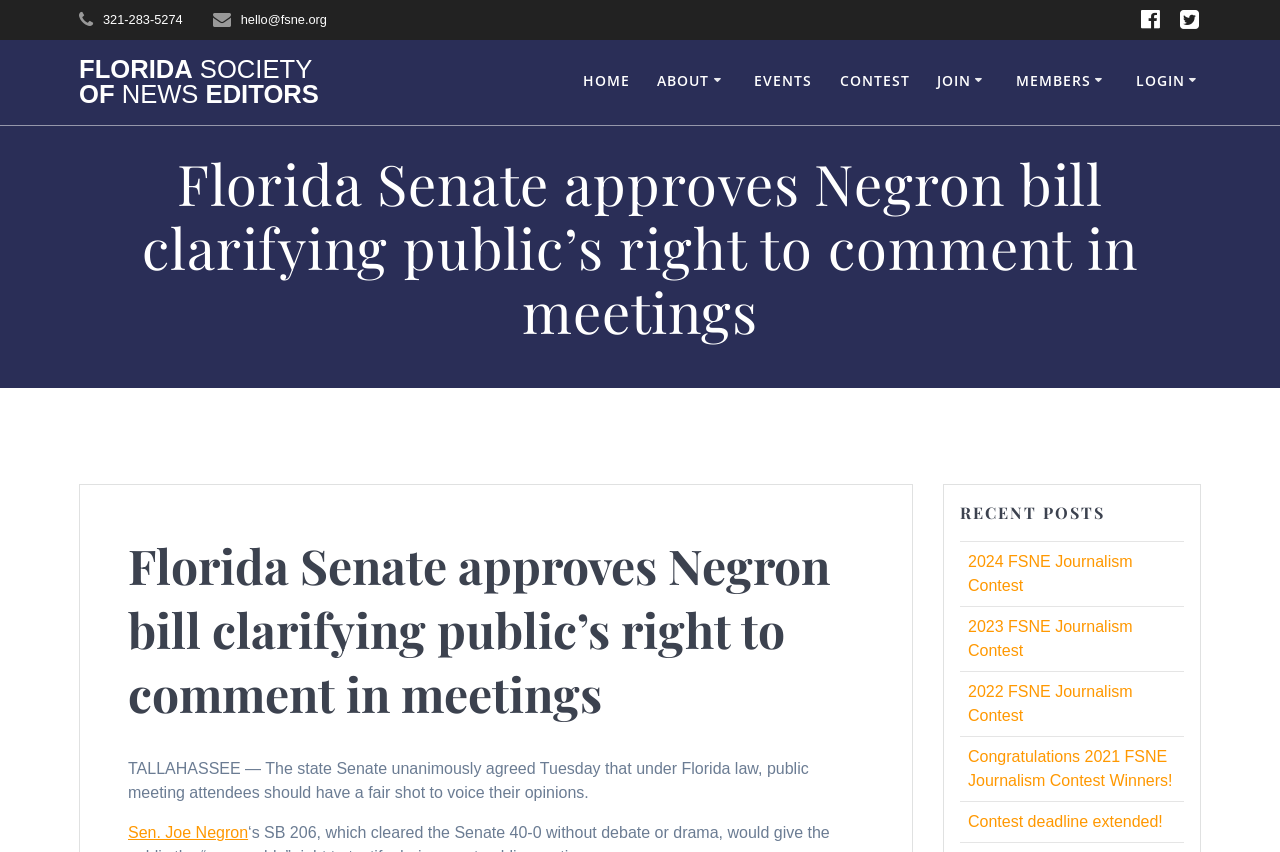Identify the bounding box coordinates of the region that should be clicked to execute the following instruction: "Read recent posts".

[0.75, 0.588, 0.925, 0.616]